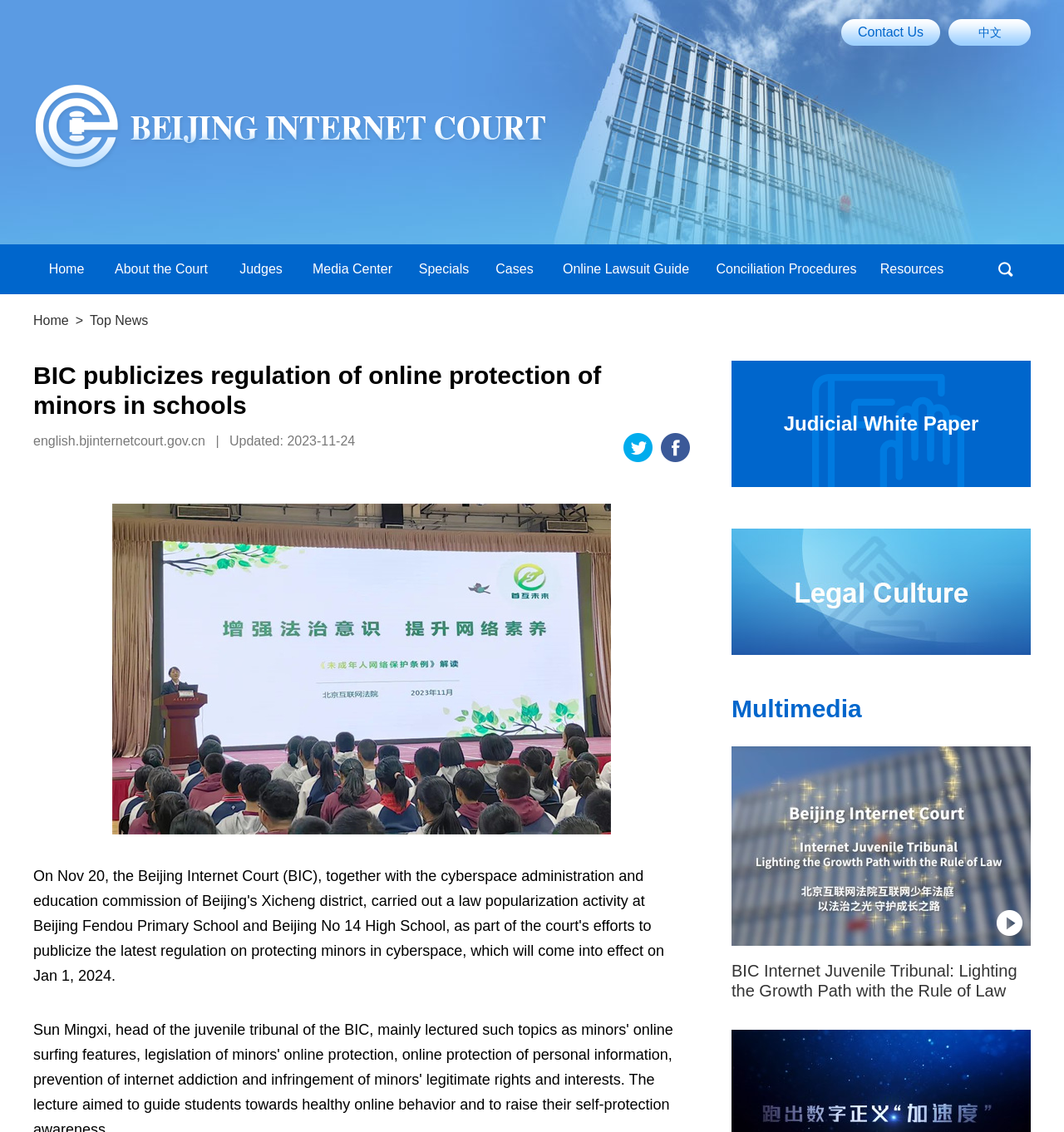Identify the bounding box coordinates of the clickable region to carry out the given instruction: "Read BIC Internet Juvenile Tribunal: Lighting the Growth Path with the Rule of Law".

[0.688, 0.849, 0.969, 0.888]